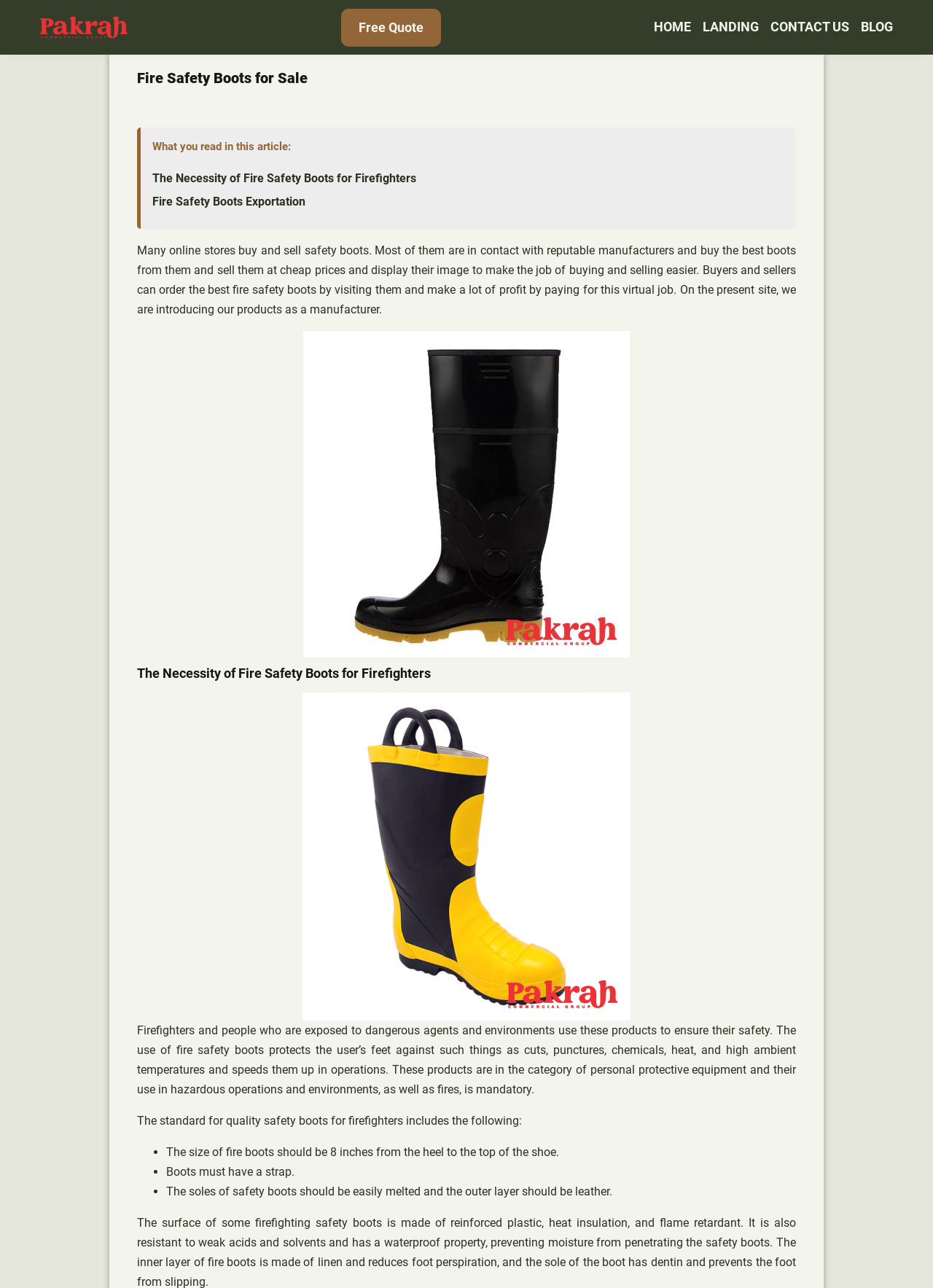Please determine the bounding box coordinates of the element to click in order to execute the following instruction: "Click the 'Free Quote' link". The coordinates should be four float numbers between 0 and 1, specified as [left, top, right, bottom].

[0.365, 0.007, 0.472, 0.036]